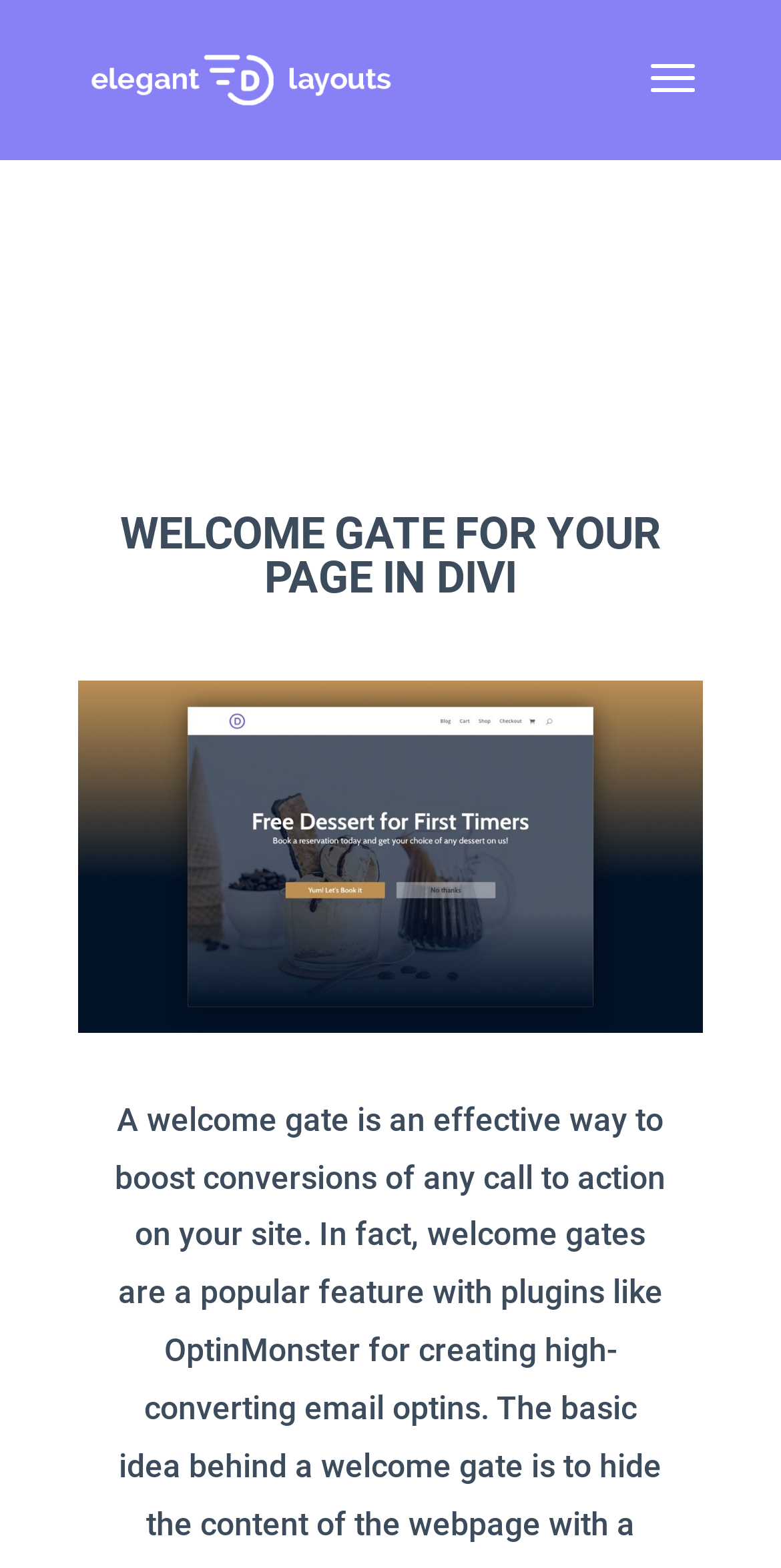Return the bounding box coordinates of the UI element that corresponds to this description: "alt="Elegant Divi Layouts"". The coordinates must be given as four float numbers in the range of 0 and 1, [left, top, right, bottom].

[0.11, 0.036, 0.51, 0.062]